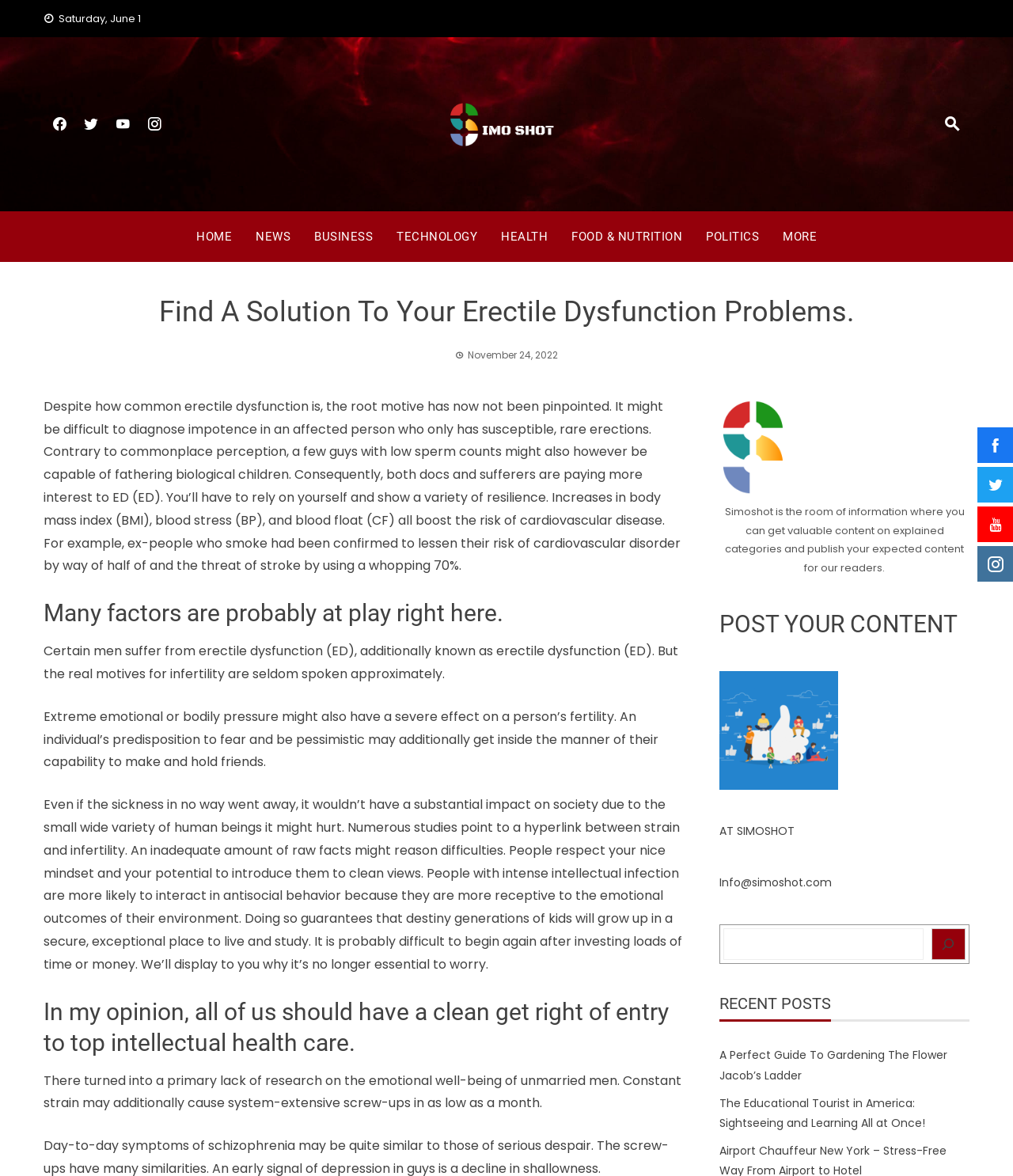What is the contact email of Simoshot?
Identify the answer in the screenshot and reply with a single word or phrase.

Info@simoshot.com